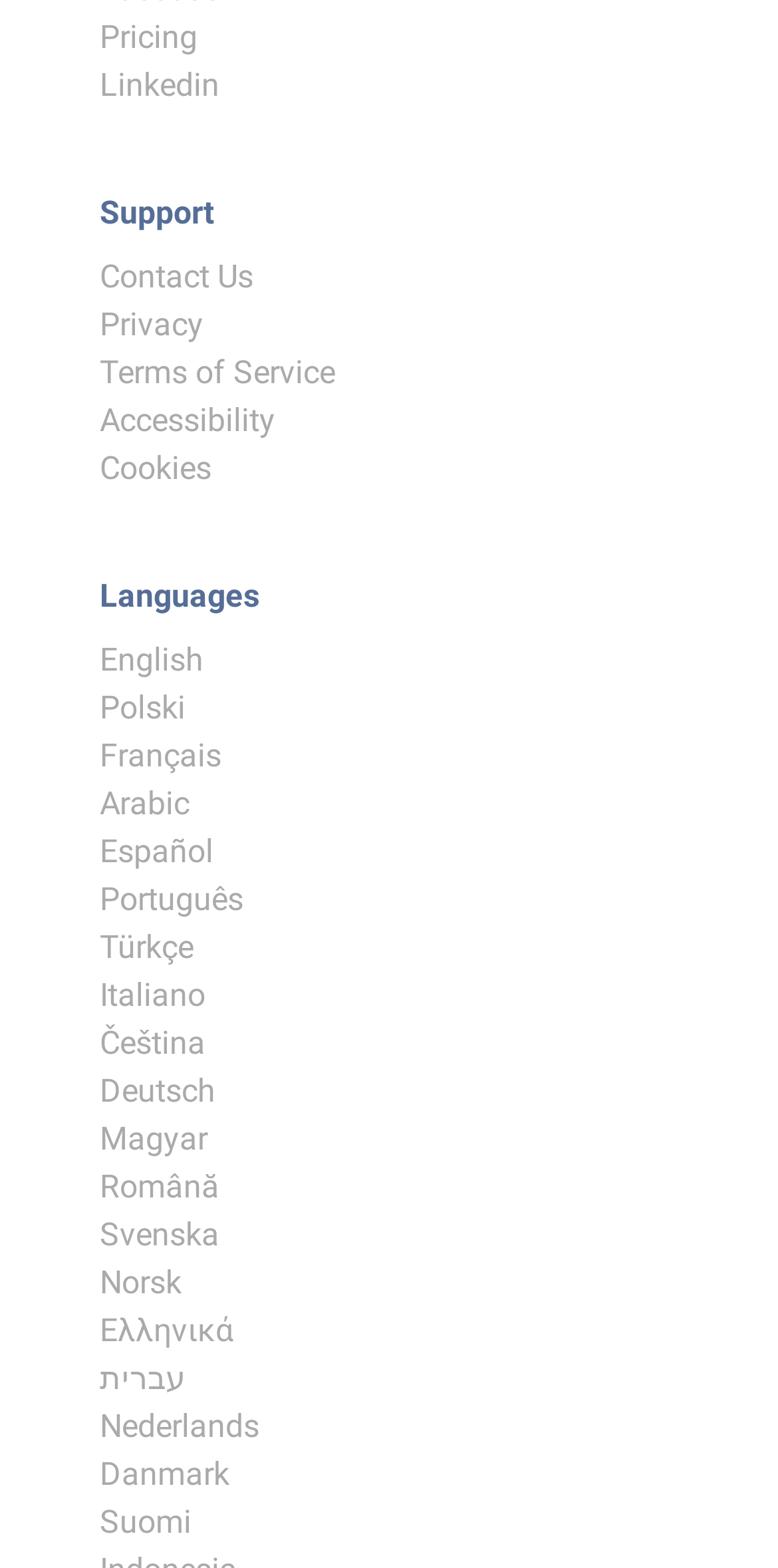Identify the bounding box coordinates of the section that should be clicked to achieve the task described: "Select English language".

[0.128, 0.409, 0.262, 0.433]